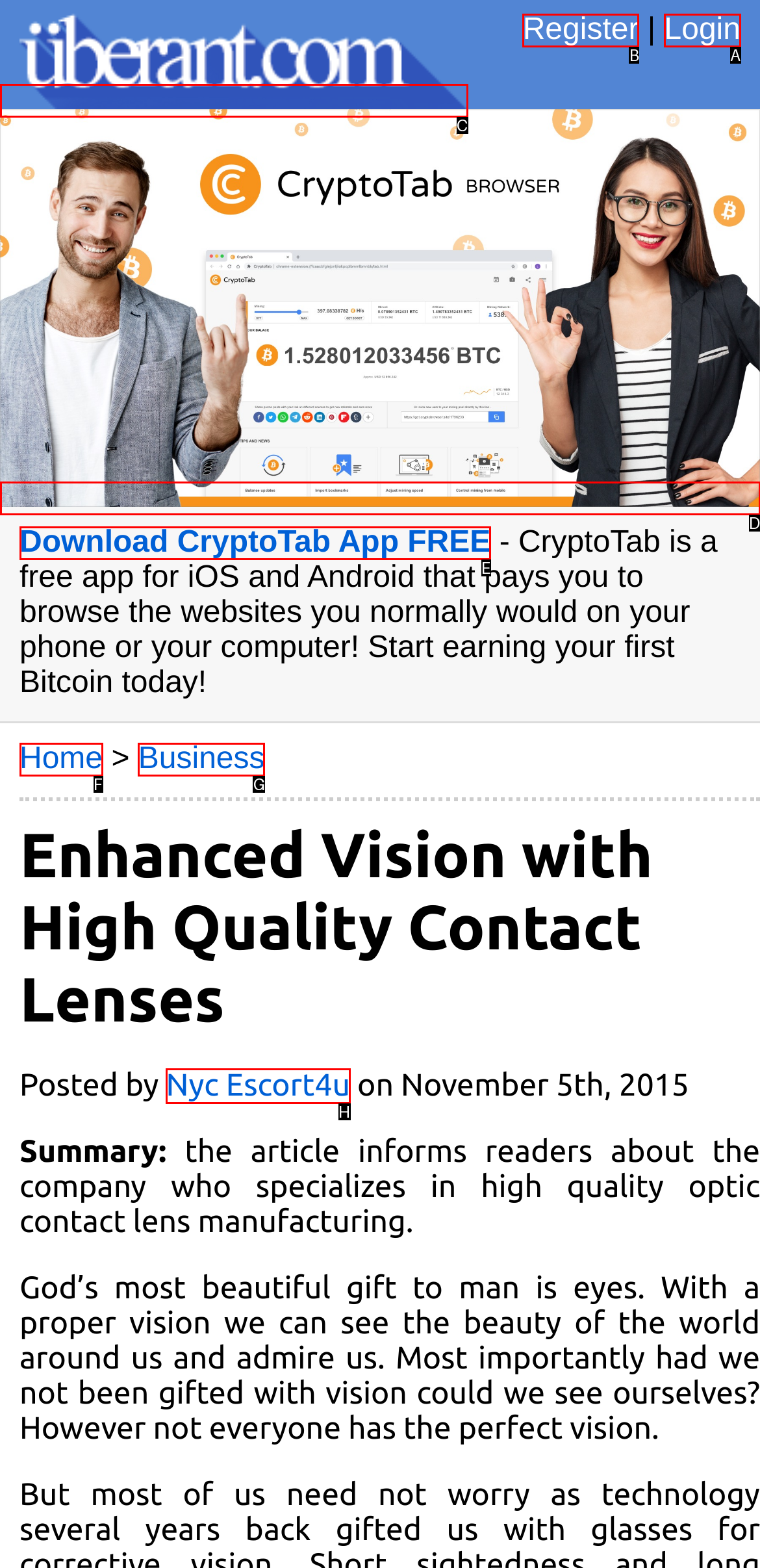Identify the correct UI element to click to achieve the task: read more about Josef Hollmayr.
Answer with the letter of the appropriate option from the choices given.

None